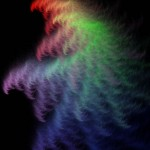Refer to the screenshot and answer the following question in detail:
What is the color of the backdrop?

The caption explicitly states that the composition is set against a deep black backdrop, indicating that the background color is deep black.